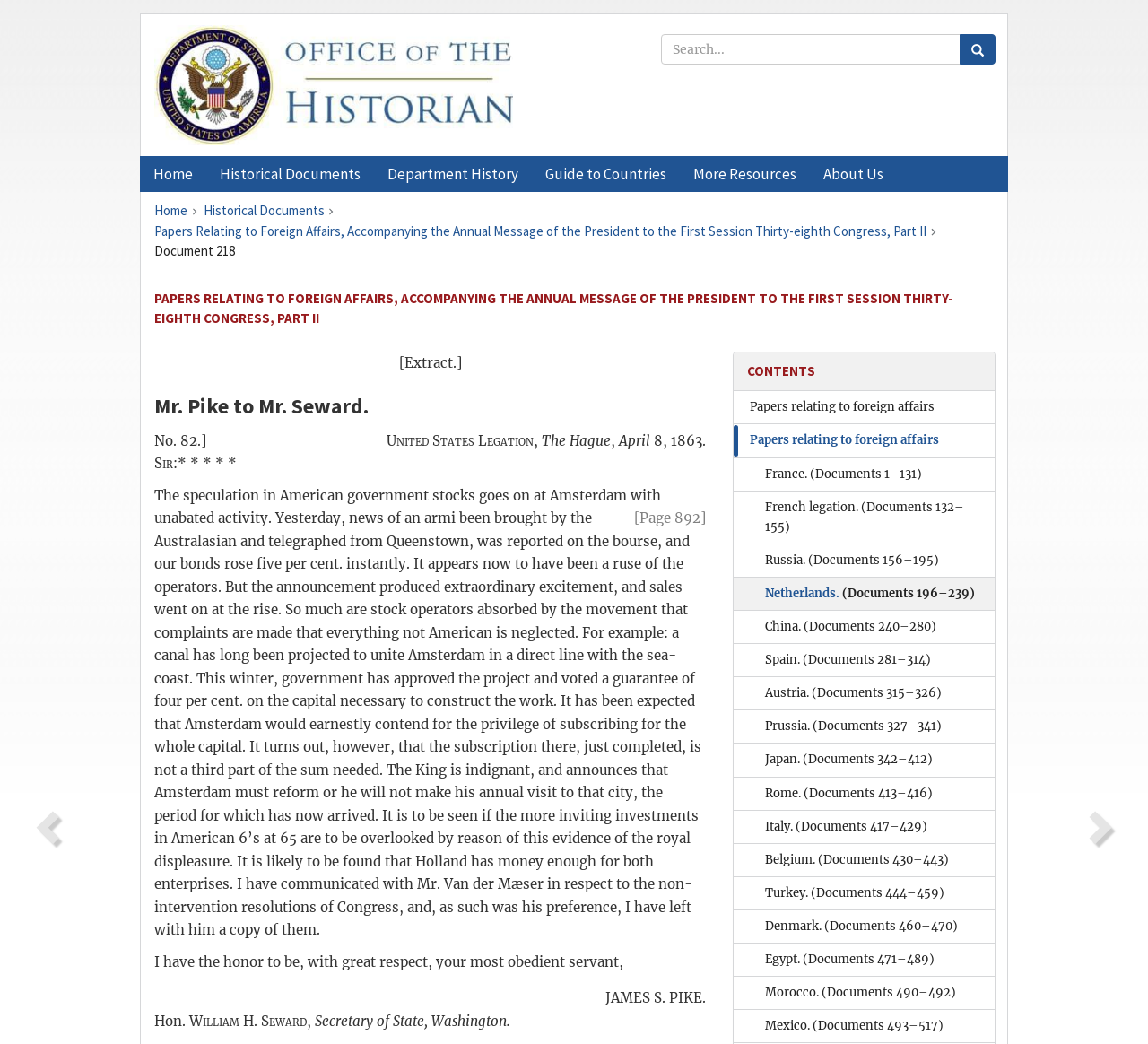Answer the following query with a single word or phrase:
What is the title of the document being displayed?

PAPERS RELATING TO FOREIGN AFFAIRS, ACCOMPANYING THE ANNUAL MESSAGE OF THE PRESIDENT TO THE FIRST SESSION THIRTY-EIGHTH CONGRESS, PART II